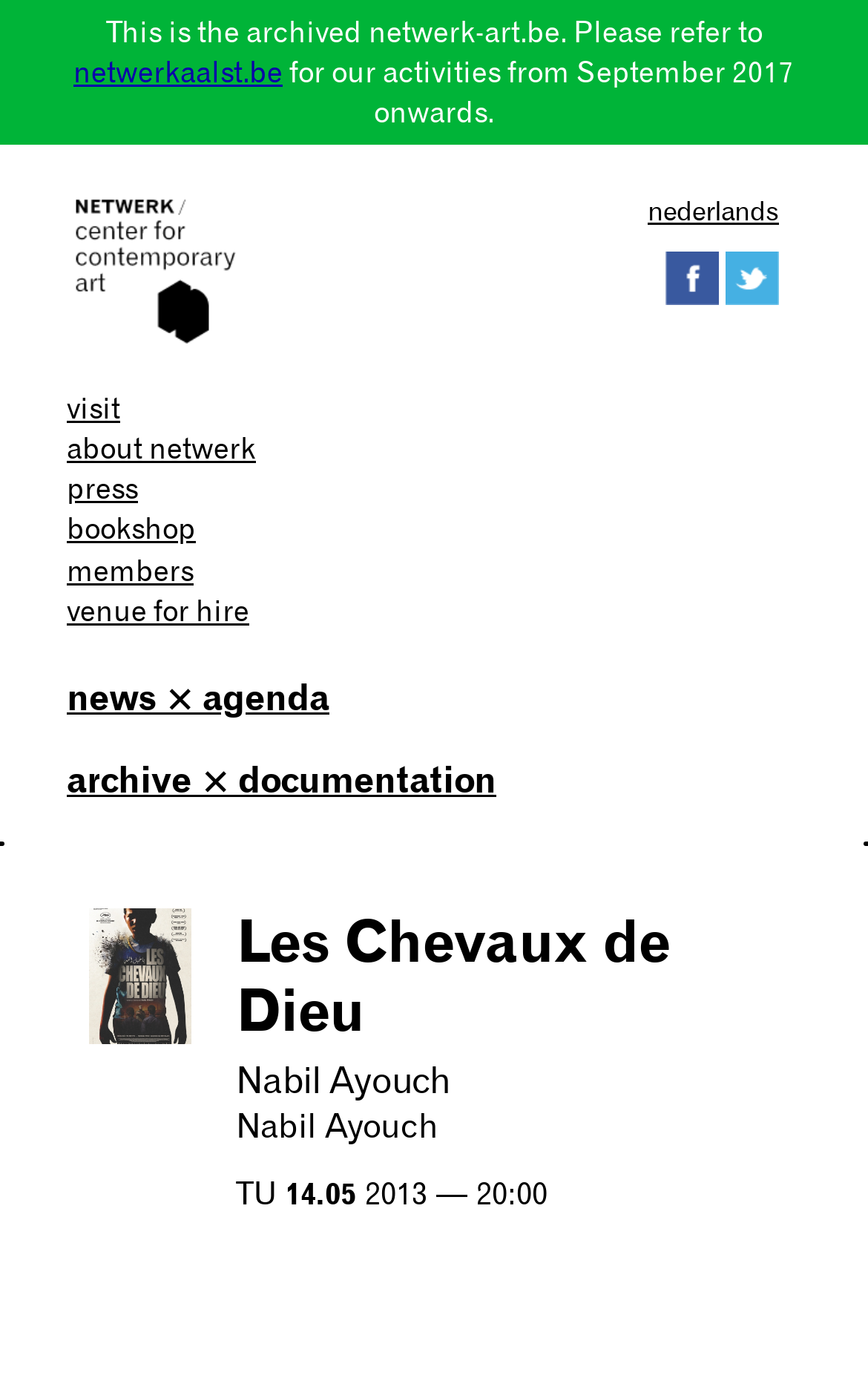Predict the bounding box coordinates for the UI element described as: "title="Twitter"". The coordinates should be four float numbers between 0 and 1, presented as [left, top, right, bottom].

[0.836, 0.187, 0.897, 0.211]